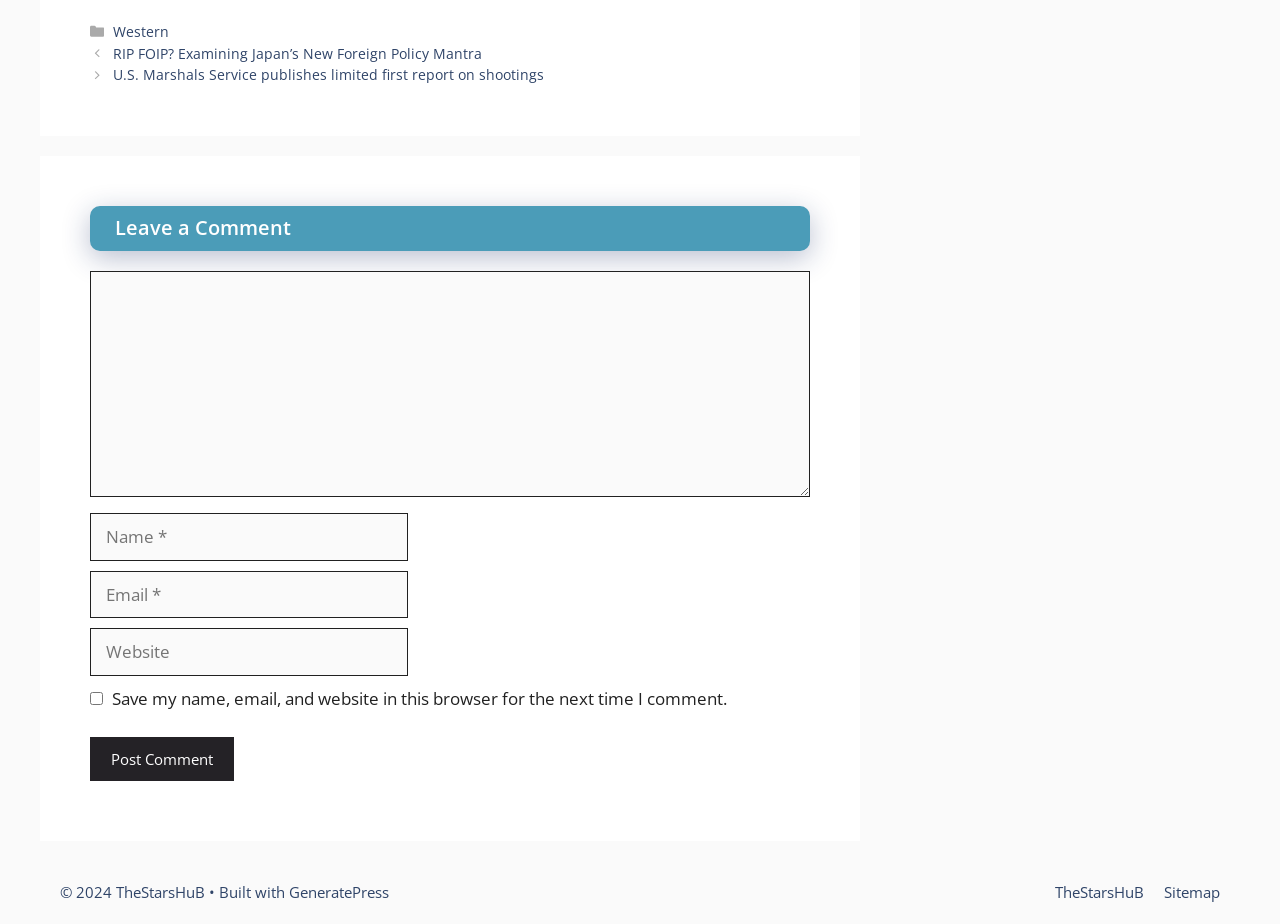Please reply with a single word or brief phrase to the question: 
What is the name of the website?

TheStarsHuB